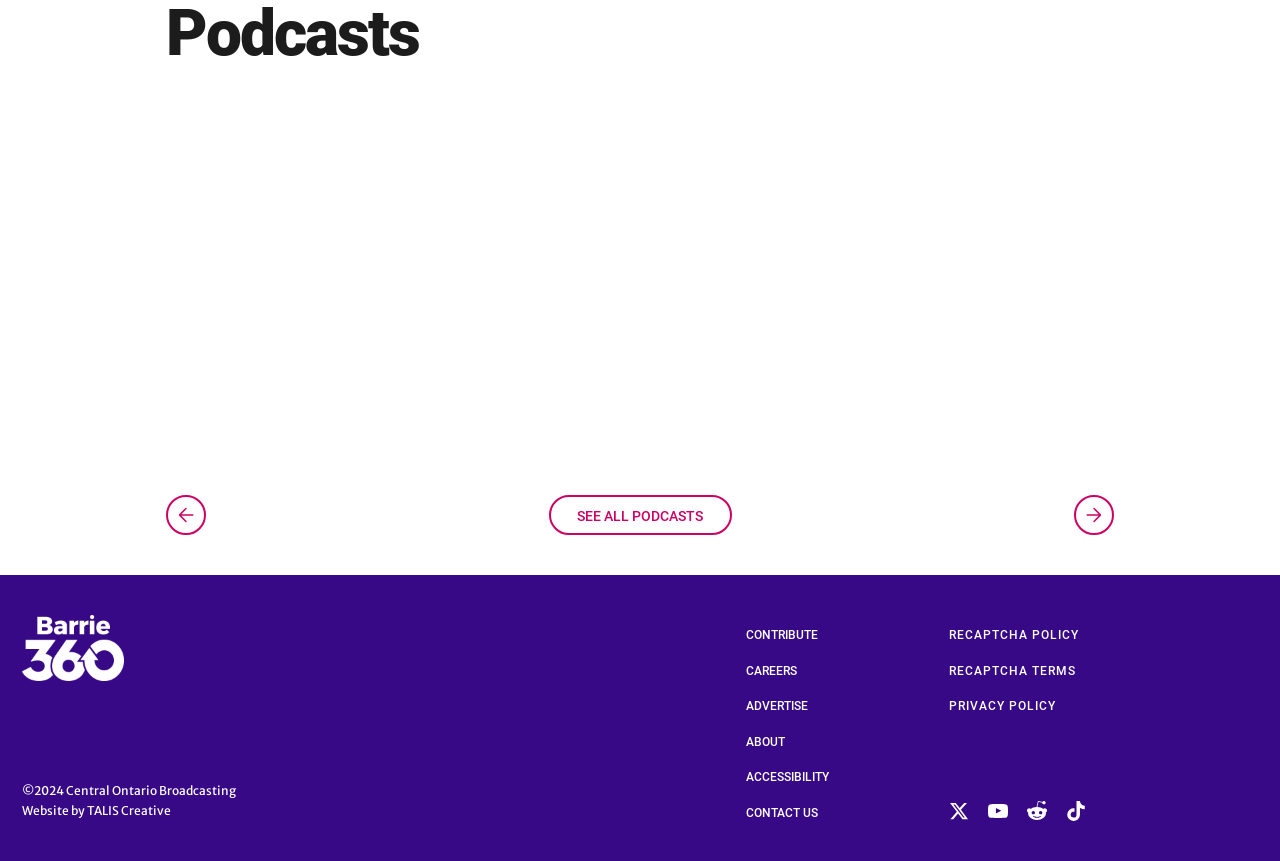Please determine the bounding box coordinates of the element's region to click in order to carry out the following instruction: "visit Central Ontario Broadcasting website". The coordinates should be four float numbers between 0 and 1, i.e., [left, top, right, bottom].

[0.052, 0.91, 0.184, 0.927]